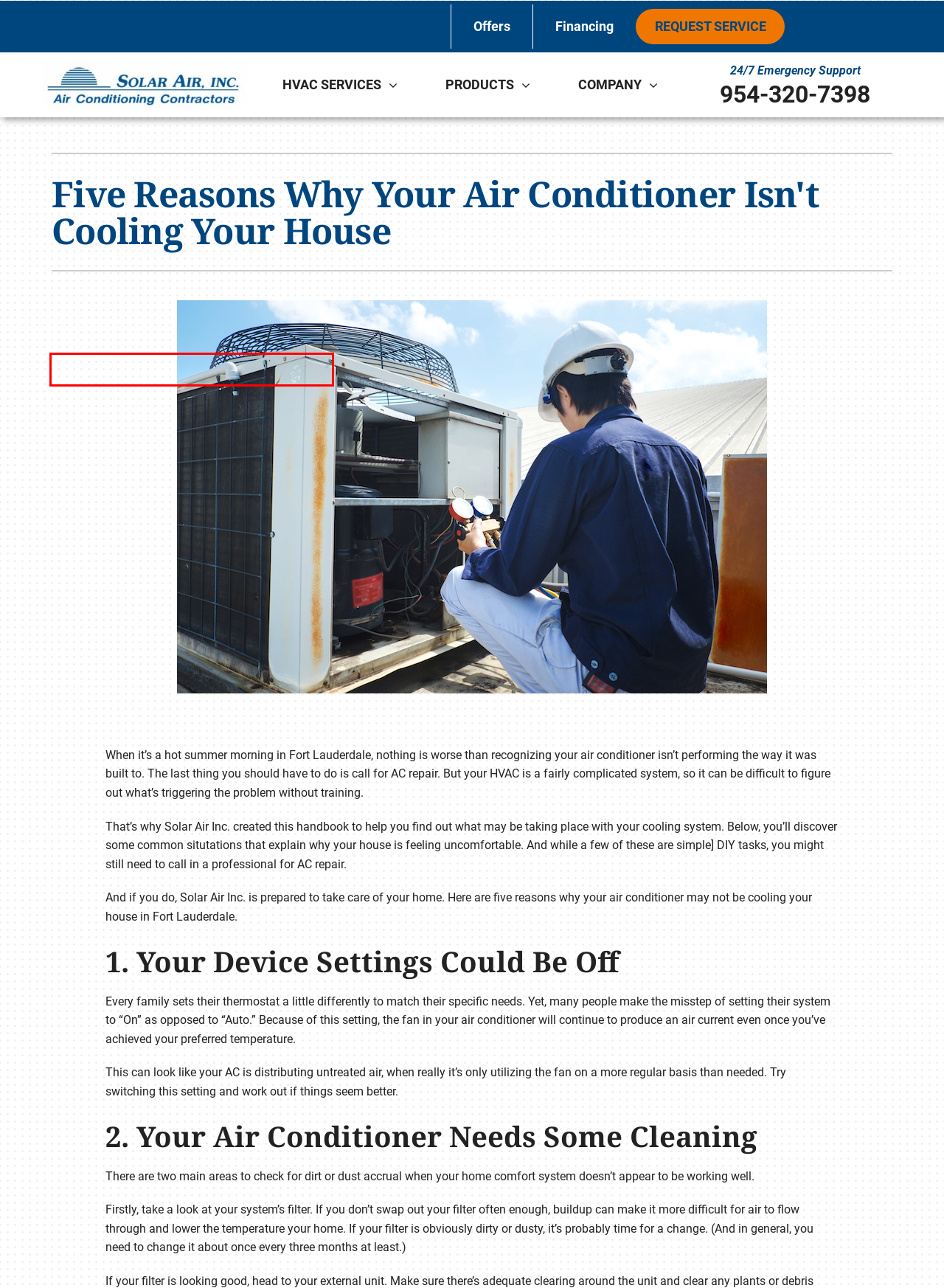Observe the screenshot of a webpage with a red bounding box around an element. Identify the webpage description that best fits the new page after the element inside the bounding box is clicked. The candidates are:
A. AC Repair in Fort Lauderdale, Florida: How to Repair 3 Typical Issues
B. Lennox Ultimate Comfort System in Fort Lauderdale, Florida
C. Indoor Air Quality in Fort Lauderdale, Florida
D. Lennox Healthy Climate Solutions in Fort Lauderdale, Florida
E. Thermostats - Solar Air
F. Home Ventilation Systems in Fort Lauderdale, Florida - Solar Air
G. HVAC Service & Repair in Fort Lauderdale, Florida - Solar Air
H. Mini-Split Systems in Fort Lauderdale, Florida

E